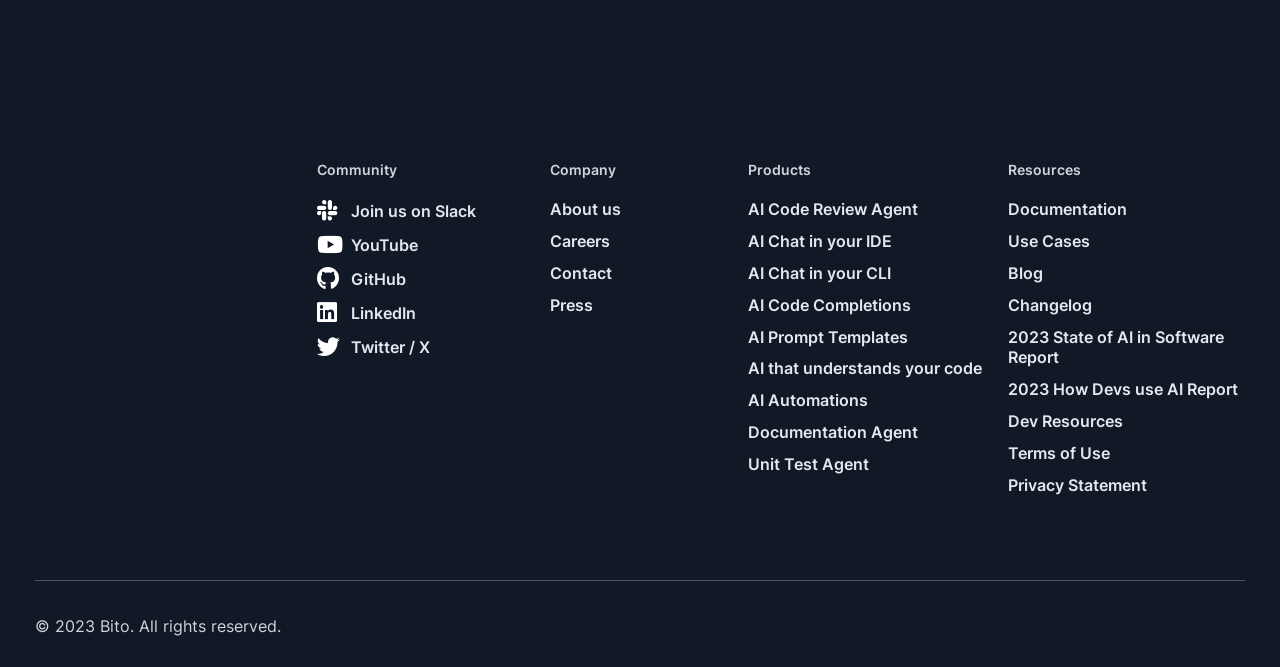Please predict the bounding box coordinates of the element's region where a click is necessary to complete the following instruction: "Read the blog". The coordinates should be represented by four float numbers between 0 and 1, i.e., [left, top, right, bottom].

[0.788, 0.394, 0.972, 0.426]